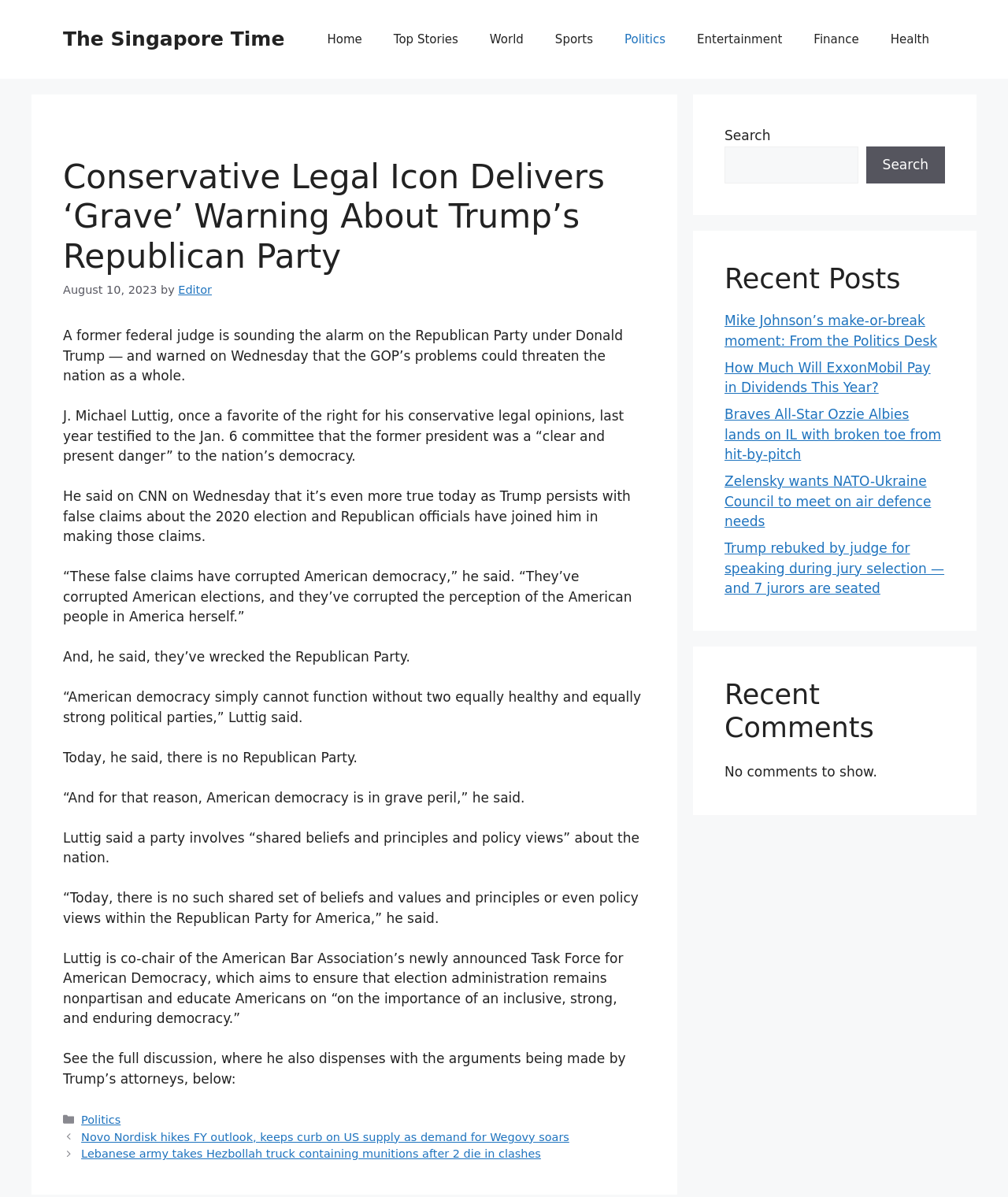Extract the bounding box for the UI element that matches this description: "World".

[0.47, 0.013, 0.535, 0.053]